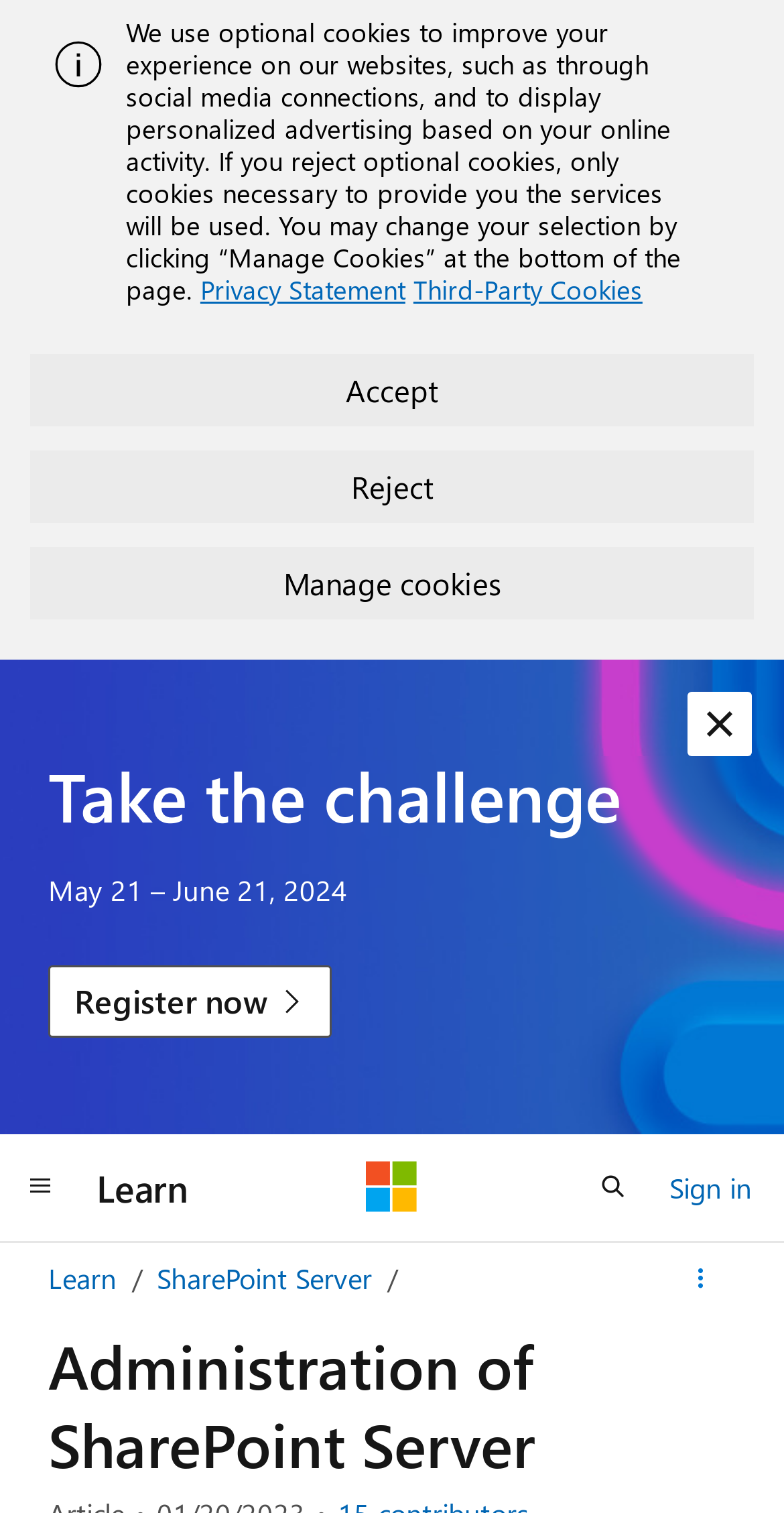Provide a thorough summary of the webpage.

The webpage is about the administration of SharePoint Server, with a focus on operating and maintaining servers, server farms, sites, and solutions. 

At the top of the page, there is an alert section with an image and a message about optional cookies, which can be accepted, rejected, or managed. Below this section, there is a heading "Take the challenge" with a date range and a link to register. 

On the top-right corner, there are navigation links, including "Learn", "Microsoft", and "Sign in". A search button is also located in this area. 

On the left side of the page, there is a section with a heading "Administration of SharePoint Server" and a link to "SharePoint Server". Below this section, there is a "More actions" dropdown menu. 

There are no images on the page except for the one in the alert section and the disclosure triangle icon in the "More actions" dropdown menu.